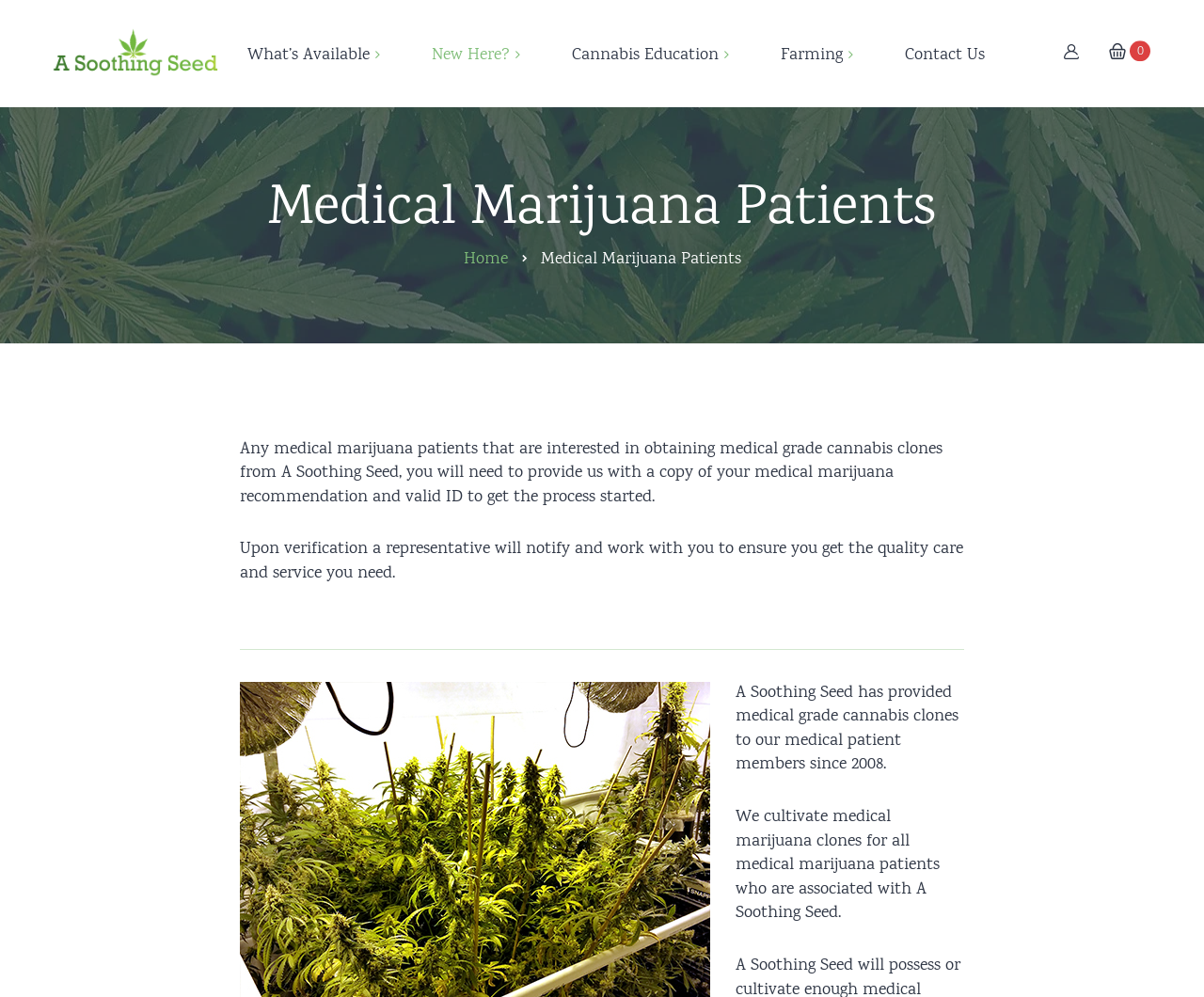What is the process after verification?
Your answer should be a single word or phrase derived from the screenshot.

Representative notification